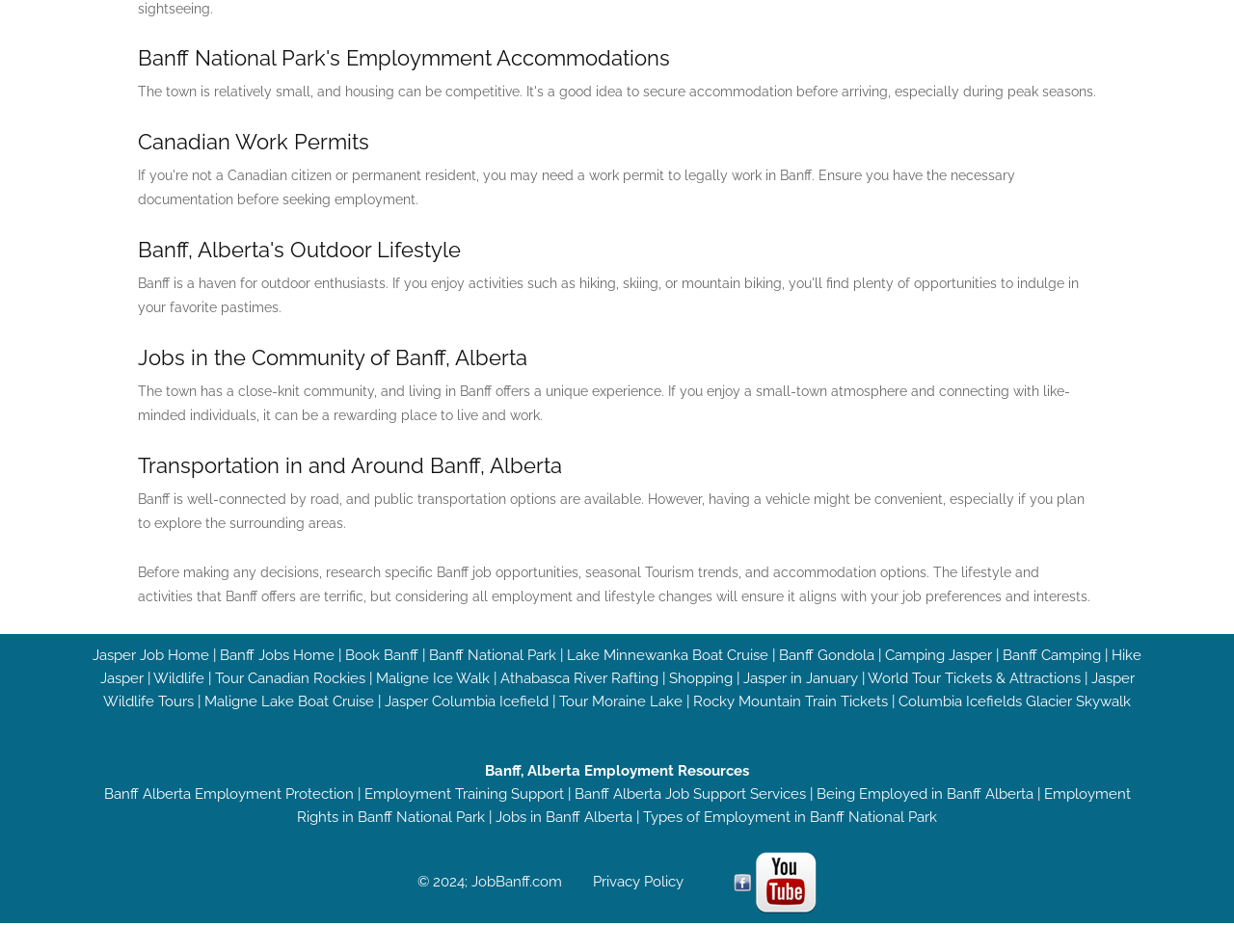Please determine the bounding box coordinates of the element to click in order to execute the following instruction: "Learn about 'Employment Rights in Banff National Park'". The coordinates should be four float numbers between 0 and 1, specified as [left, top, right, bottom].

[0.241, 0.825, 0.916, 0.867]